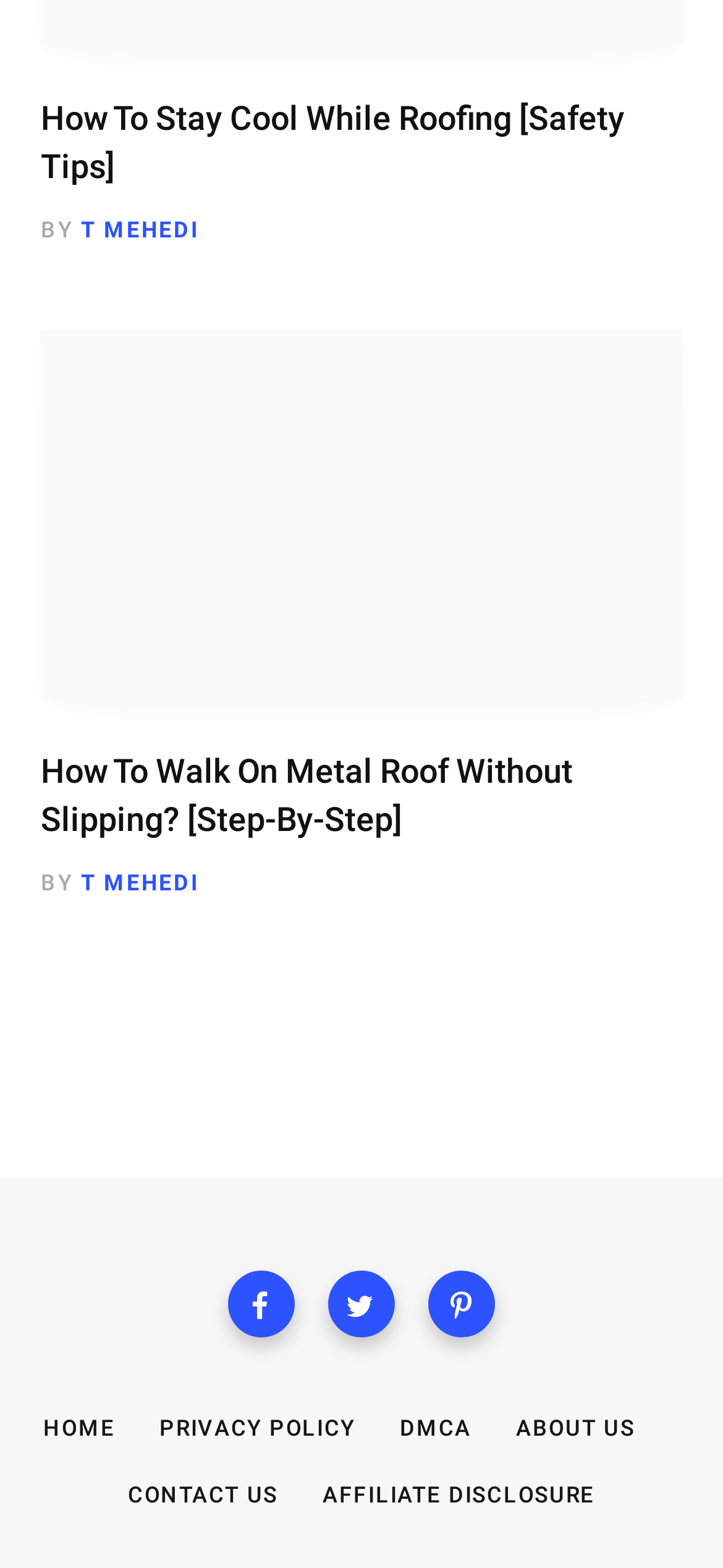Can you pinpoint the bounding box coordinates for the clickable element required for this instruction: "Buy properties in Palm Jumeirah"? The coordinates should be four float numbers between 0 and 1, i.e., [left, top, right, bottom].

None